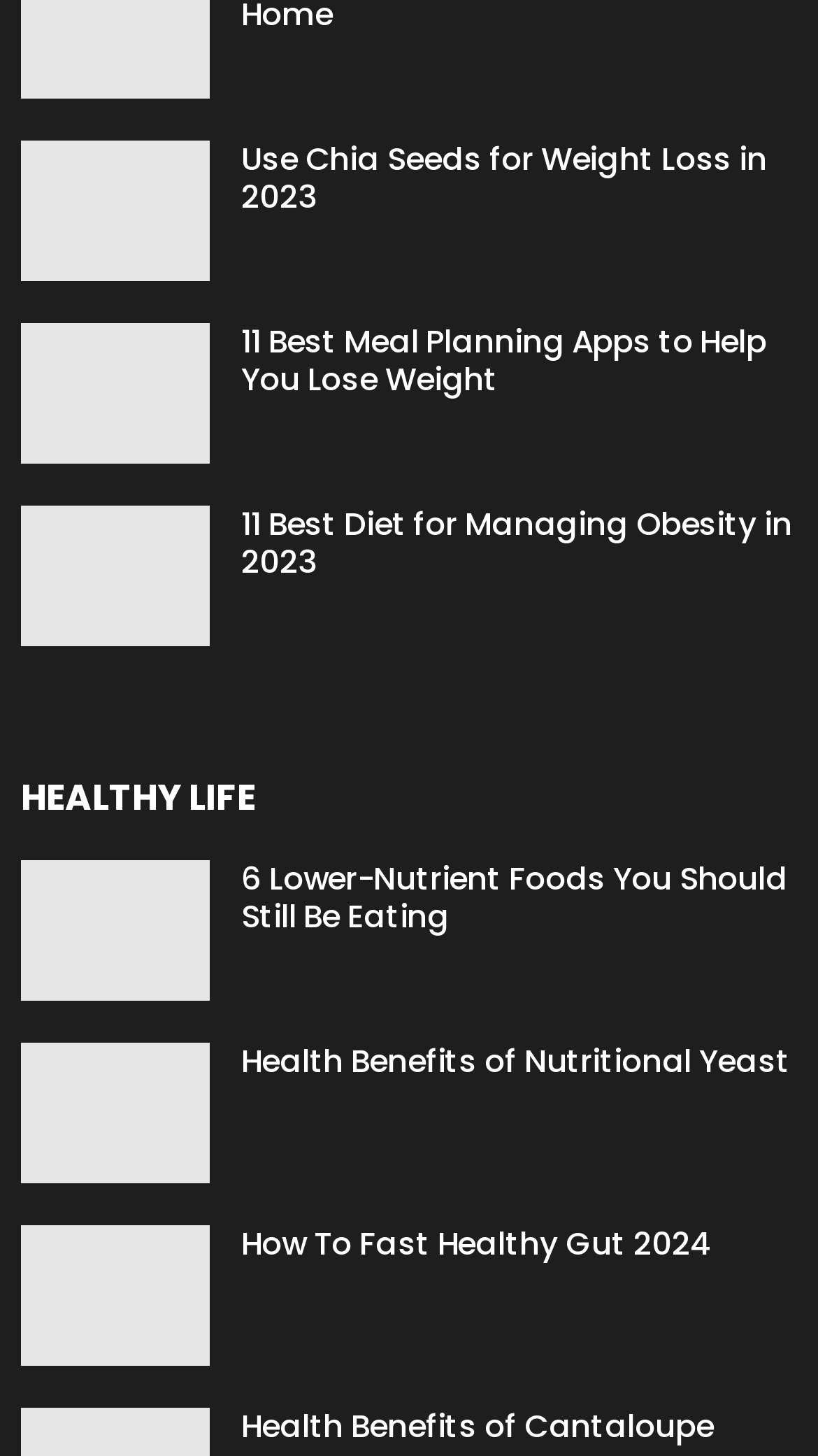What is the topic of the webpage?
Look at the image and respond to the question as thoroughly as possible.

I looked at the heading element with the text 'HEALTHY LIFE' and inferred that it is the topic of the webpage, as it is a prominent heading that seems to summarize the content of the webpage.